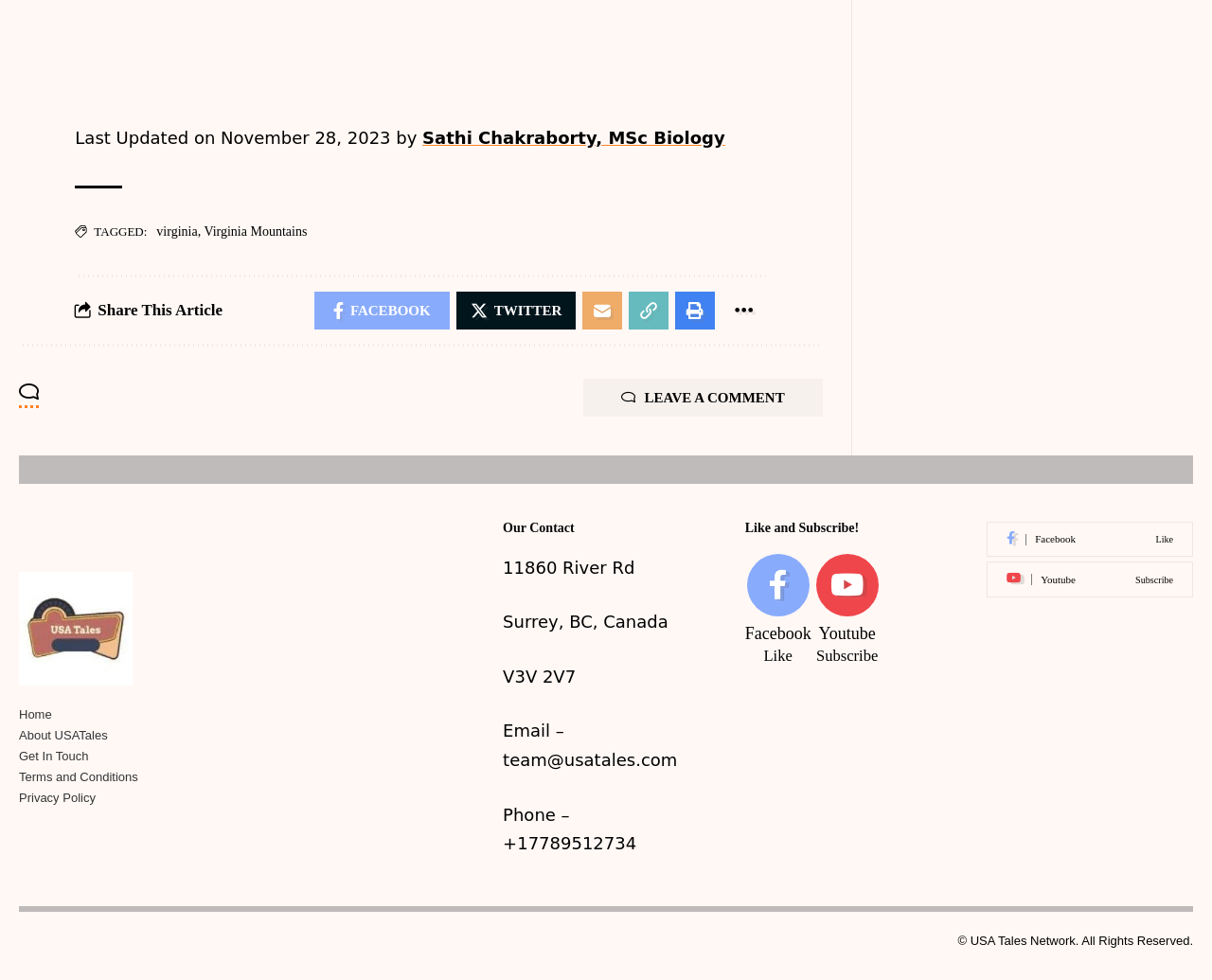From the element description: "parent_node: FACEBOOK aria-label="More"", extract the bounding box coordinates of the UI element. The coordinates should be expressed as four float numbers between 0 and 1, in the order [left, top, right, bottom].

[0.596, 0.298, 0.632, 0.337]